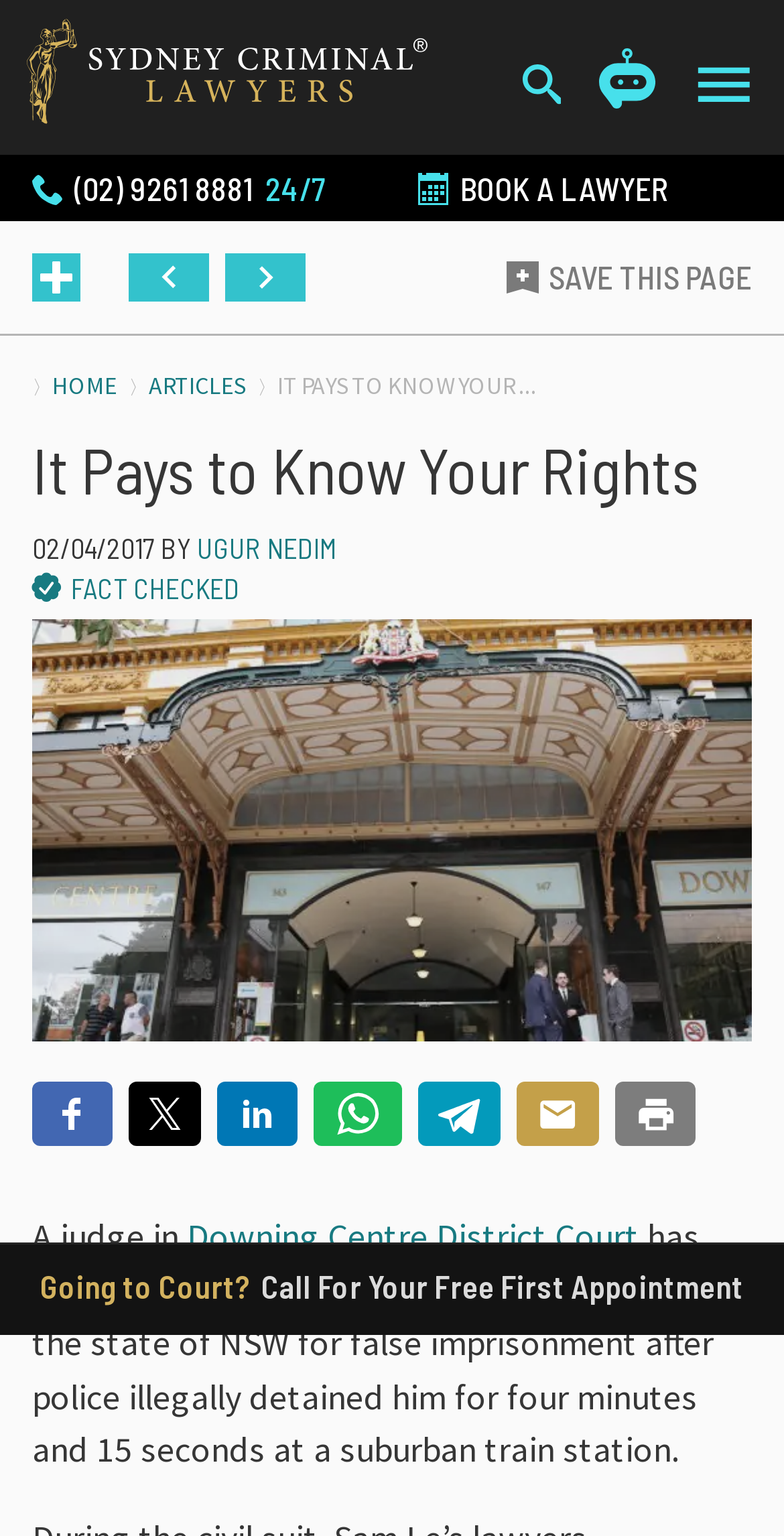How many social media platforms can you share this article on?
Please answer the question as detailed as possible.

I counted the number of social media sharing buttons at the bottom of the article, which are Facebook, X, LinkedIn, WhatsApp, Telegram, and email.